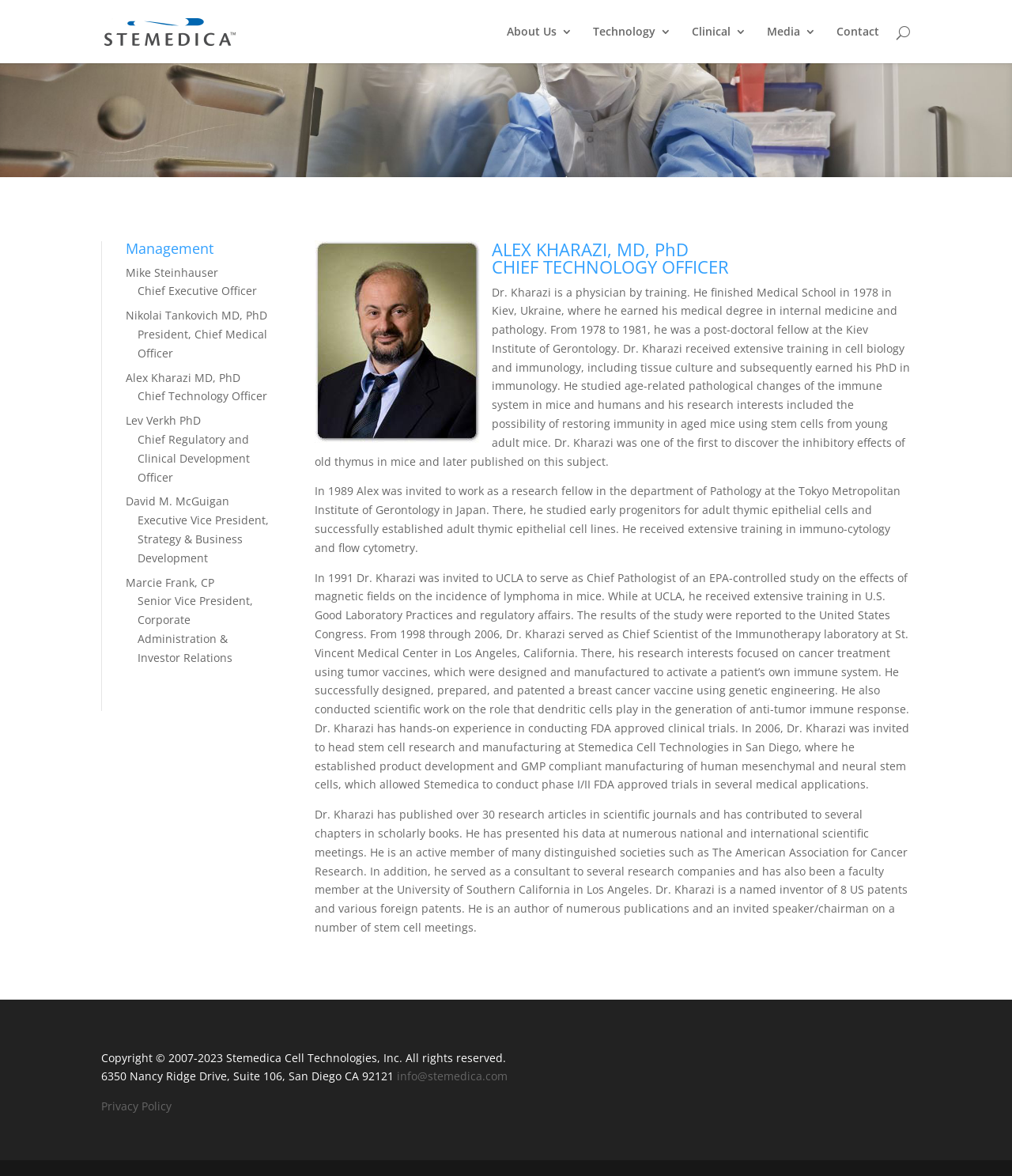Can you pinpoint the bounding box coordinates for the clickable element required for this instruction: "Contact Stemedica"? The coordinates should be four float numbers between 0 and 1, i.e., [left, top, right, bottom].

[0.827, 0.022, 0.869, 0.054]